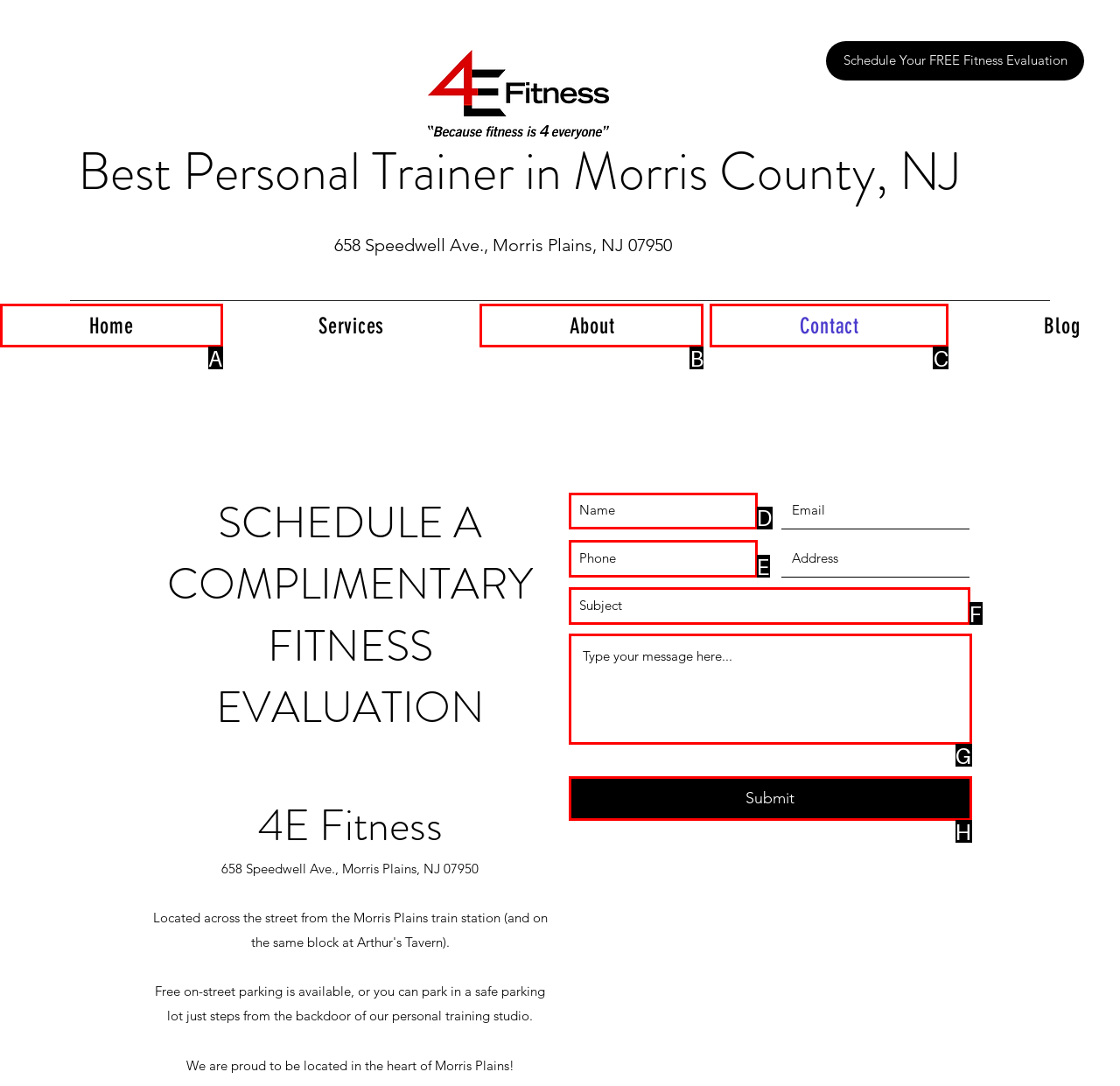To achieve the task: Enter your name in the contact form, which HTML element do you need to click?
Respond with the letter of the correct option from the given choices.

D